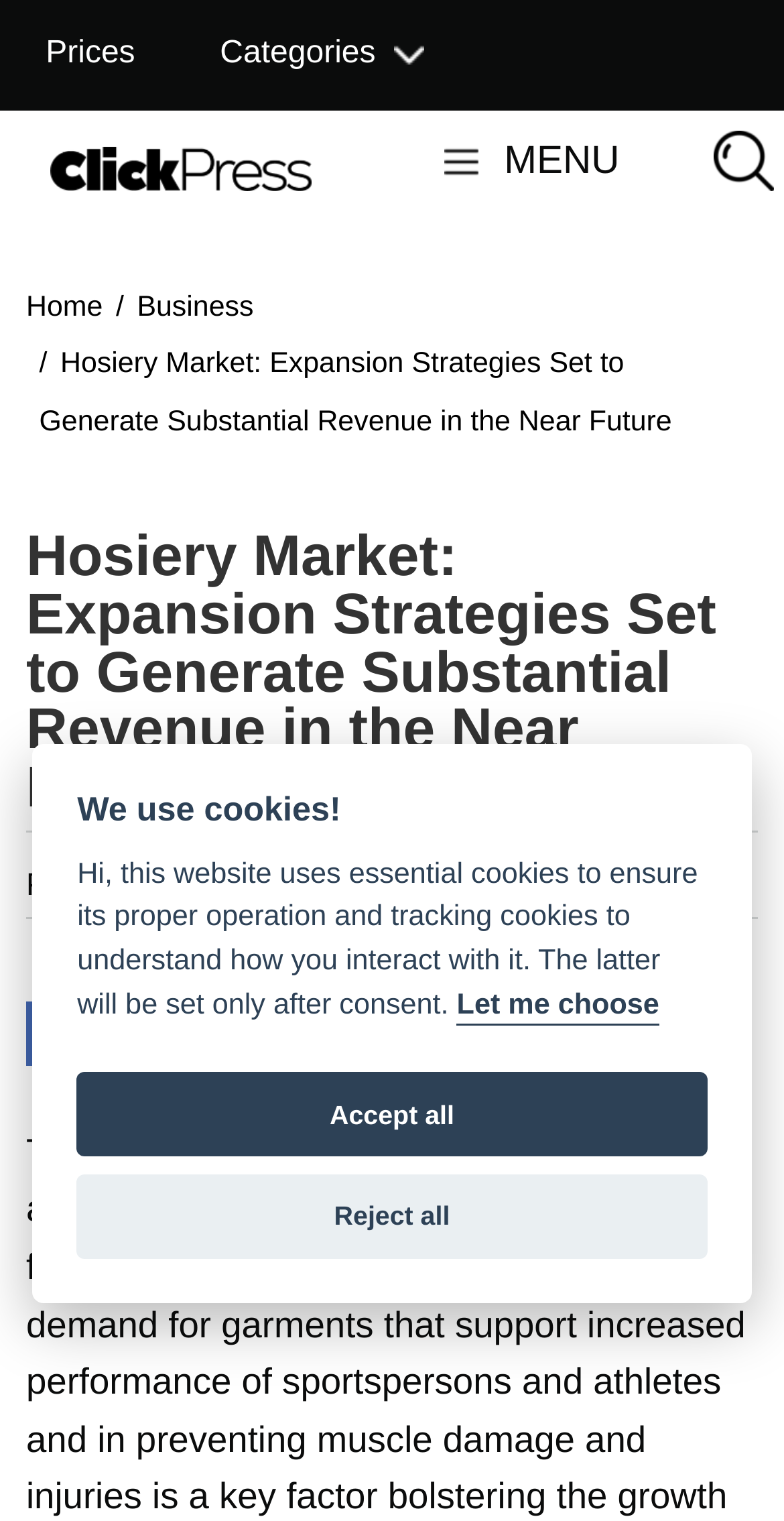Extract the text of the main heading from the webpage.

Hosiery Market: Expansion Strategies Set to Generate Substantial Revenue in the Near Future